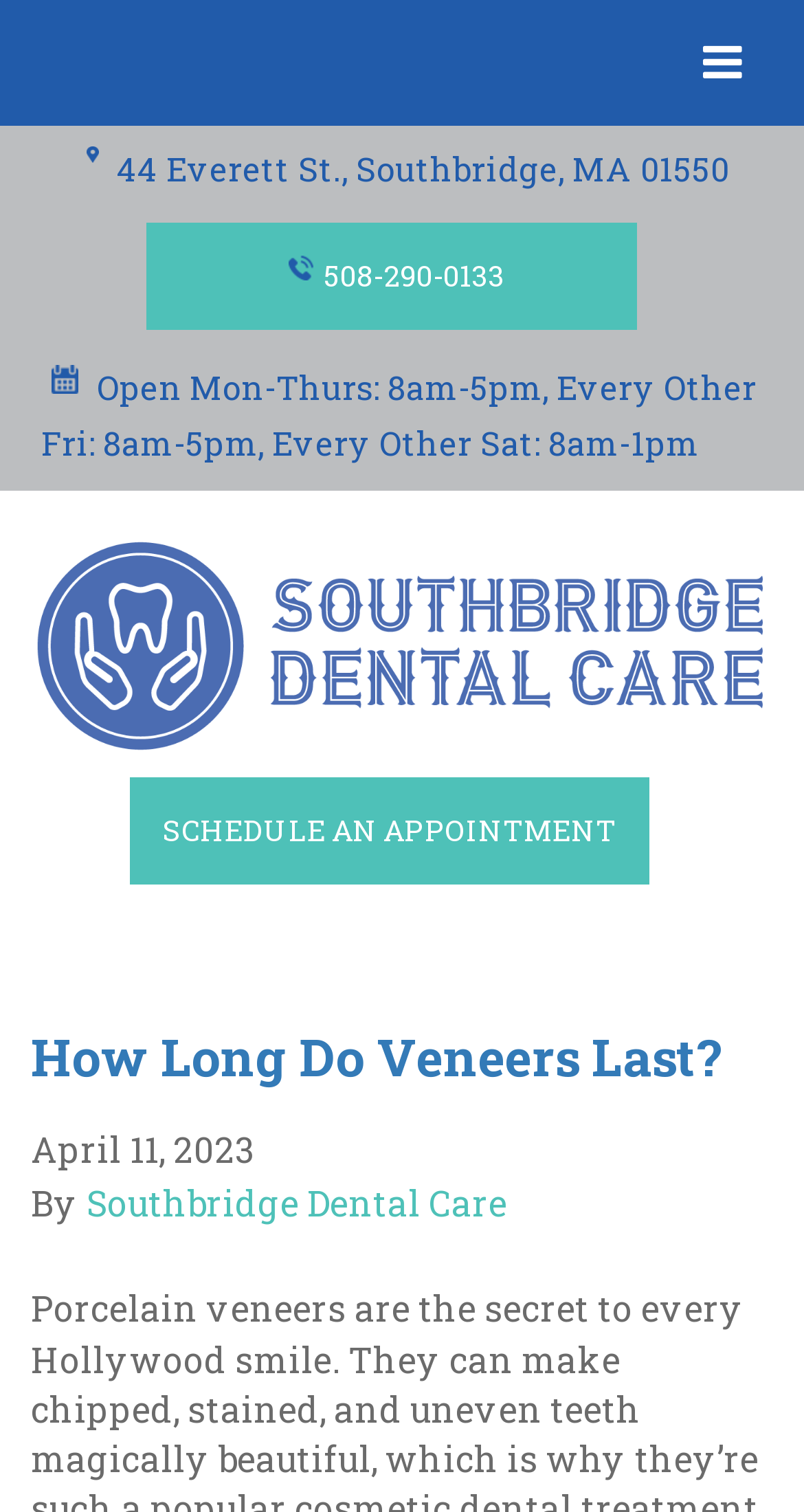Look at the image and answer the question in detail:
What is the address of Southbridge Dental Care?

I found the address by looking at the link element with the text 'map marker 44 Everett St., Southbridge, MA 01550' which is located at the top of the webpage.